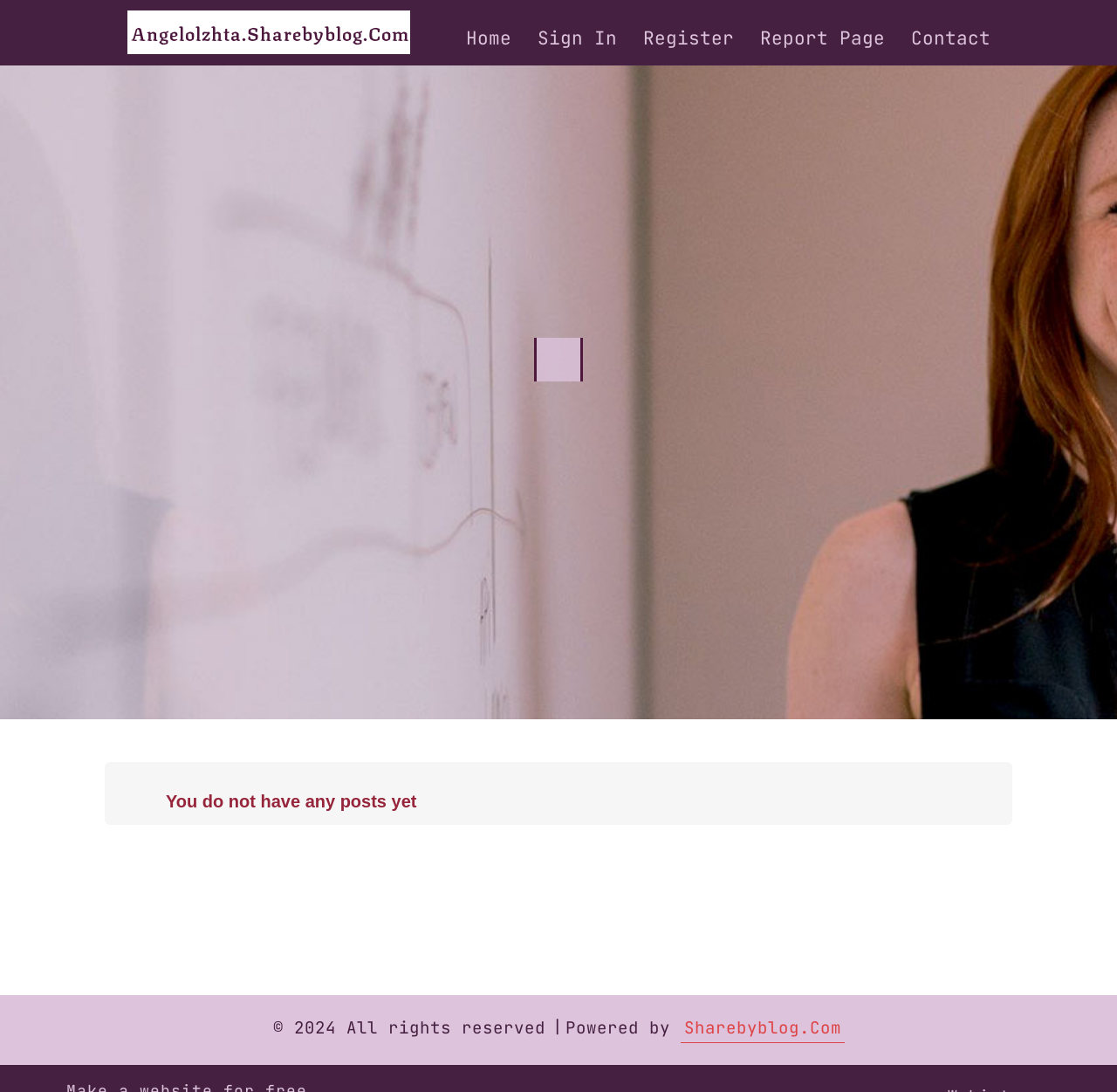Please find the bounding box for the following UI element description. Provide the coordinates in (top-left x, top-left y, bottom-right x, bottom-right y) format, with values between 0 and 1: Contact

[0.804, 0.0, 0.898, 0.06]